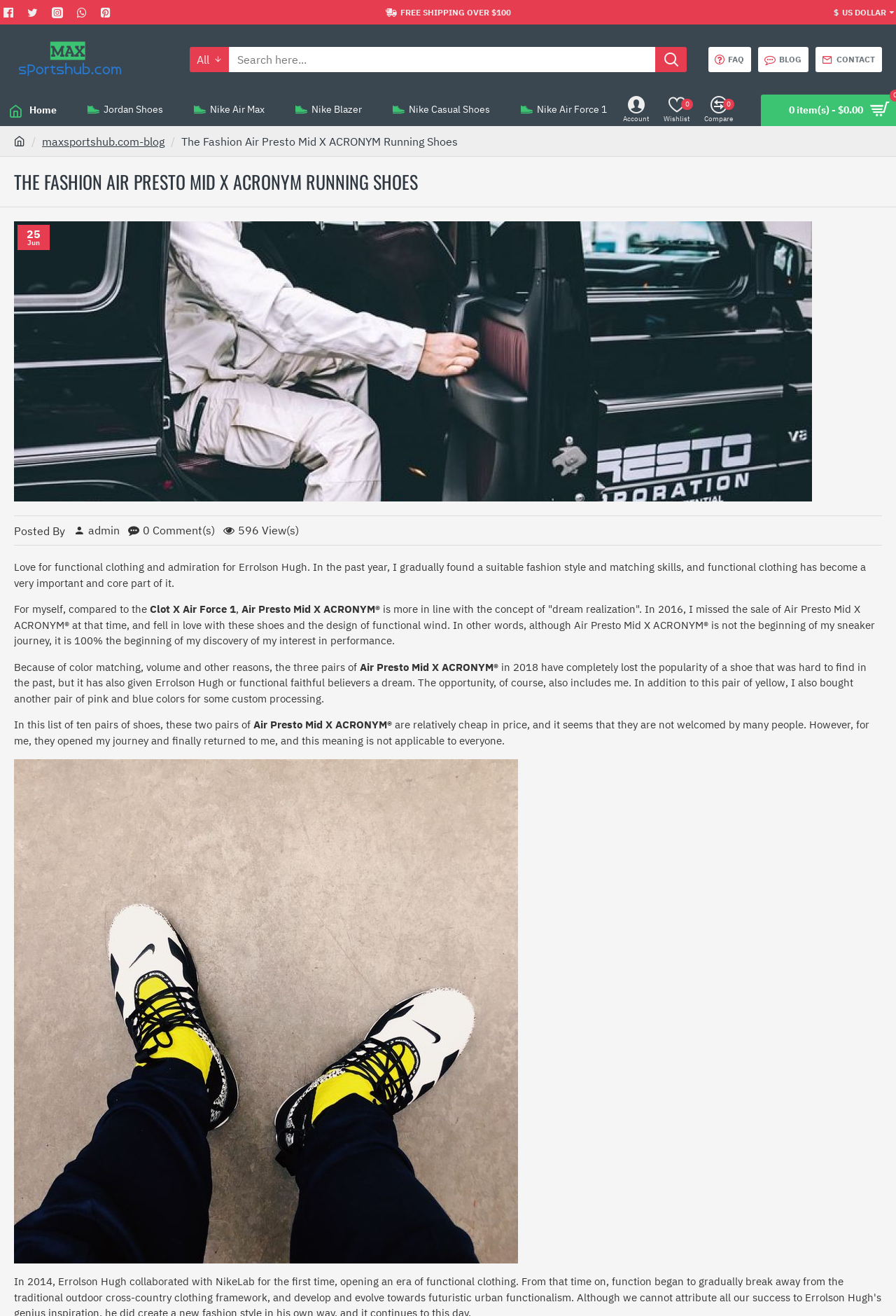What is the author of this article?
Please provide a single word or phrase in response based on the screenshot.

admin